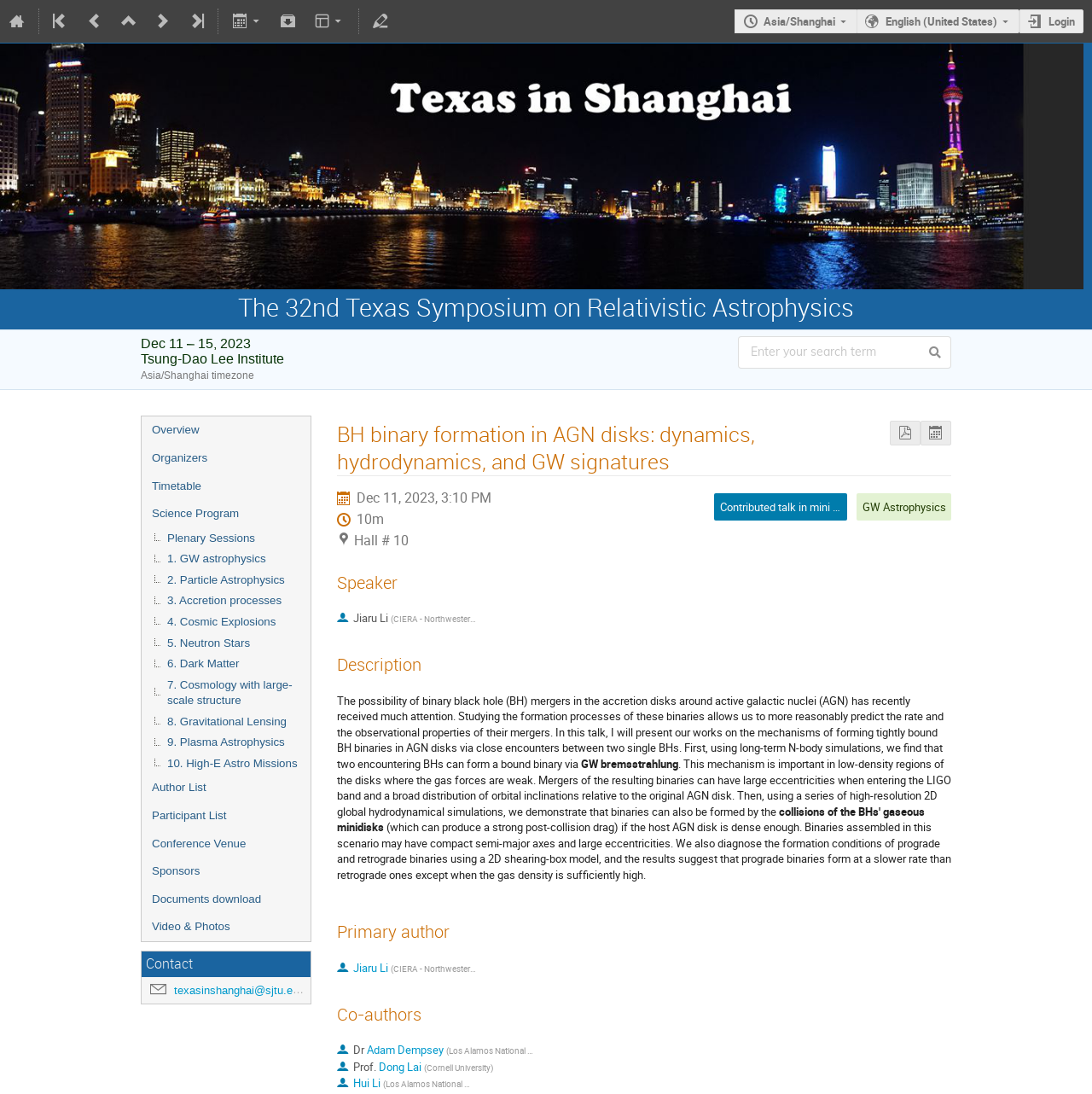Please determine the bounding box coordinates of the element to click in order to execute the following instruction: "View the overview of the symposium". The coordinates should be four float numbers between 0 and 1, specified as [left, top, right, bottom].

[0.13, 0.381, 0.284, 0.406]